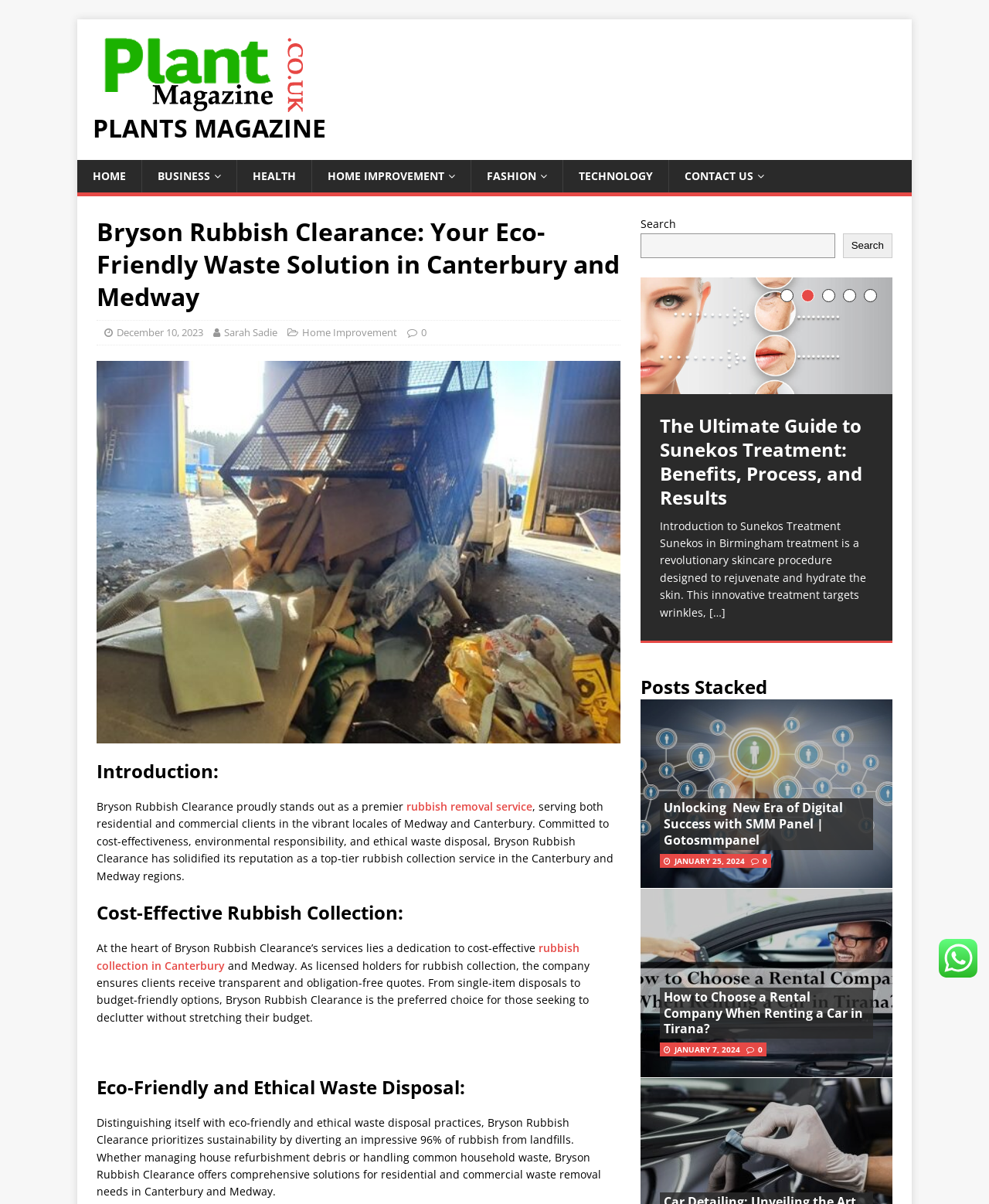Locate and extract the text of the main heading on the webpage.

Bryson Rubbish Clearance: Your Eco-Friendly Waste Solution in Canterbury and Medway